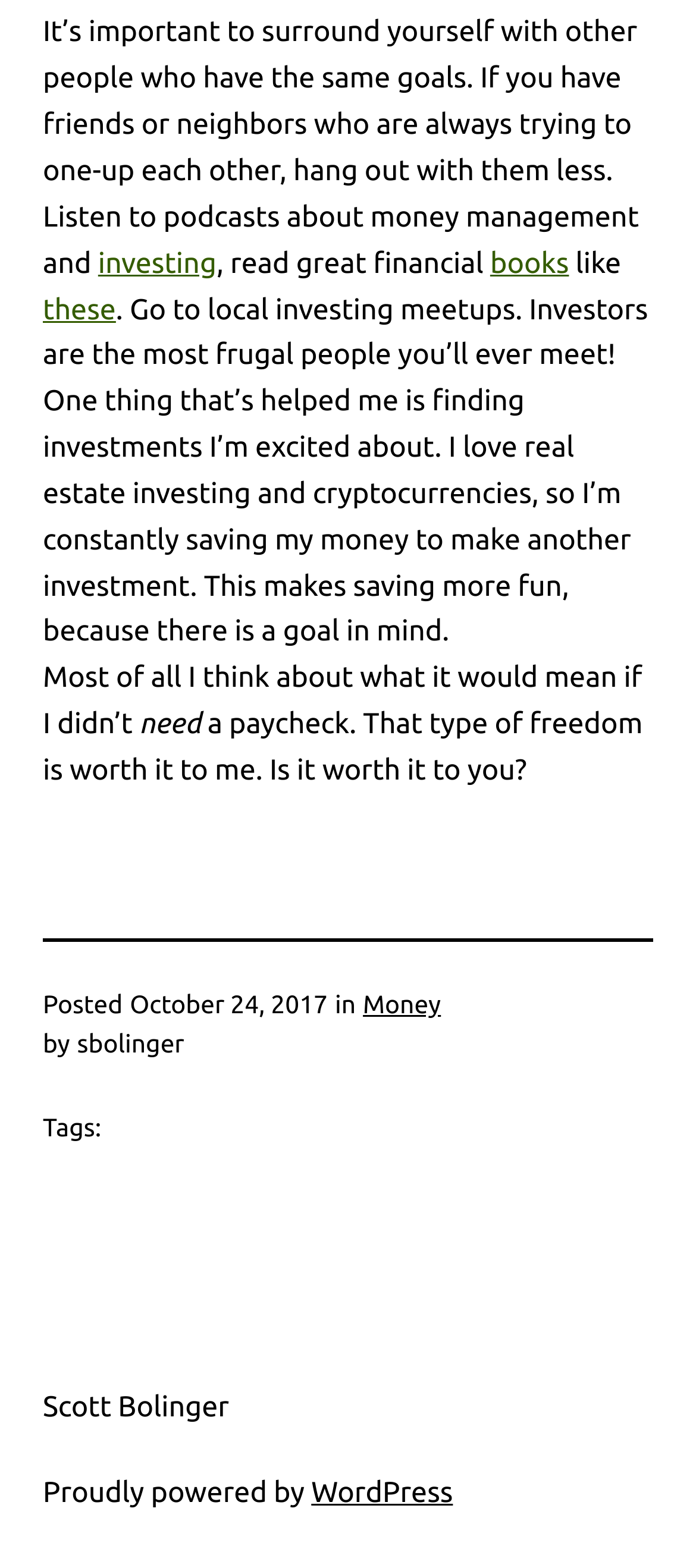Answer the following query concisely with a single word or phrase:
What is the author's attitude towards saving money?

Positive